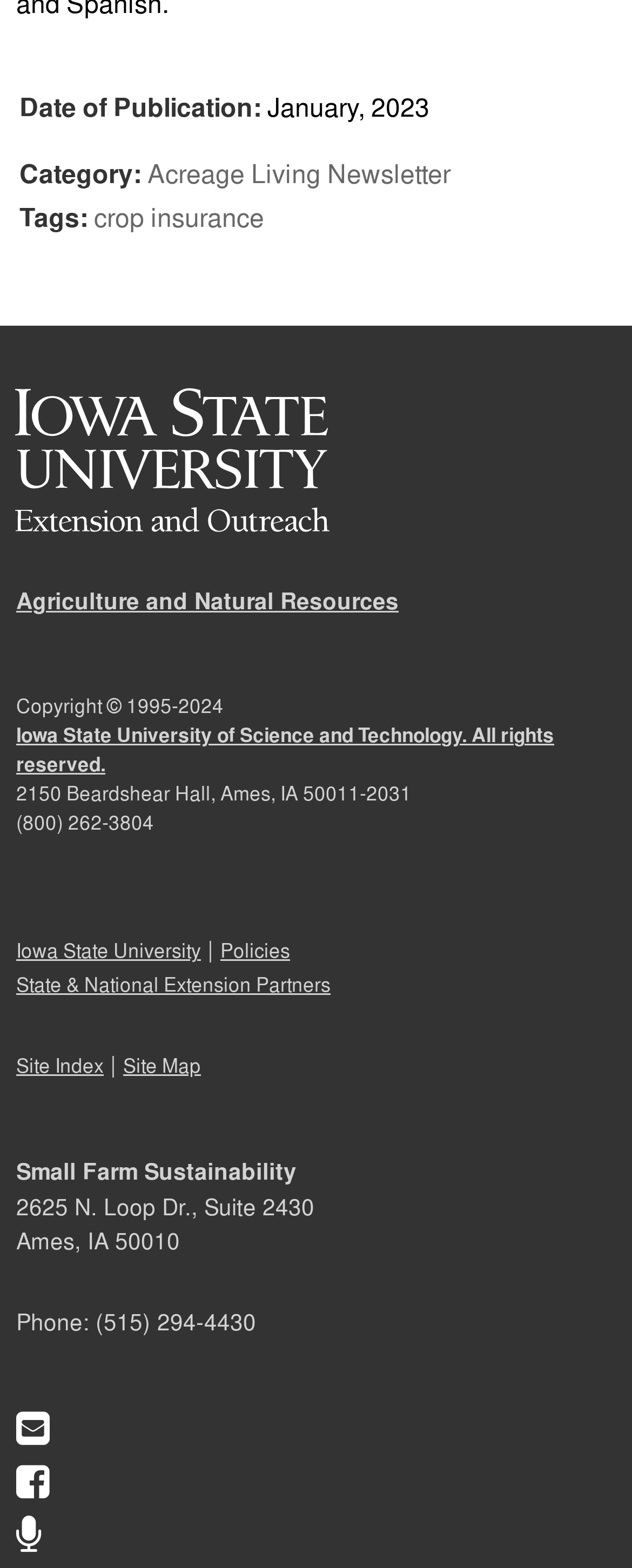Give the bounding box coordinates for the element described as: "Agriculture and Natural Resources".

[0.026, 0.374, 0.631, 0.394]